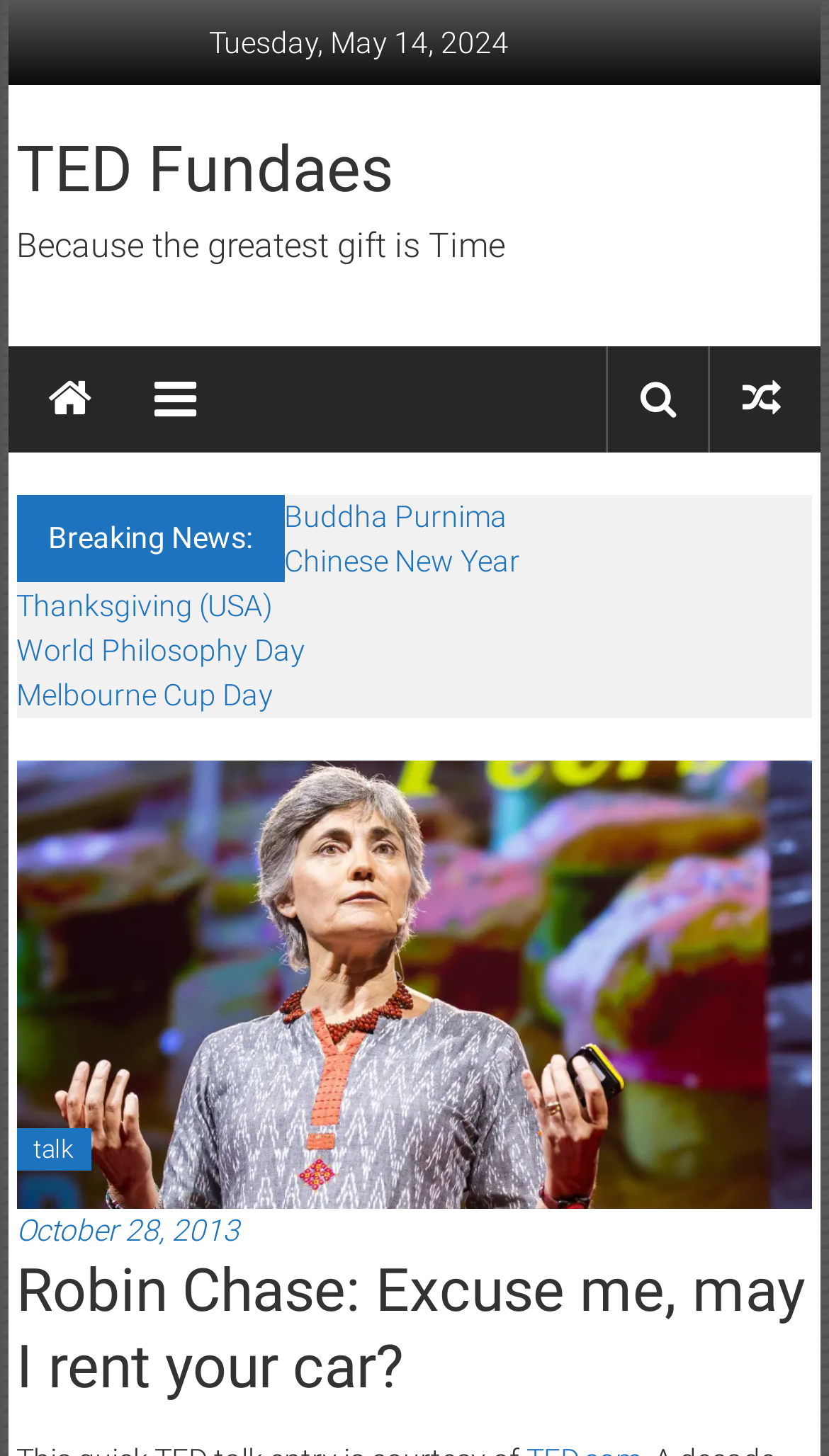Locate the bounding box of the UI element described in the following text: "World Philosophy Day".

[0.02, 0.435, 0.369, 0.458]